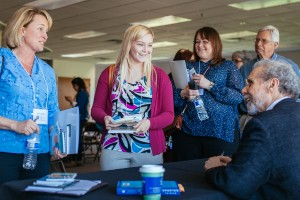What is the name of the institute that coordinated the event?
Analyze the screenshot and provide a detailed answer to the question.

The caption states that the event was coordinated by the Institute of Experiential Therapies, providing specific information about the organization responsible for organizing the book-signing event.